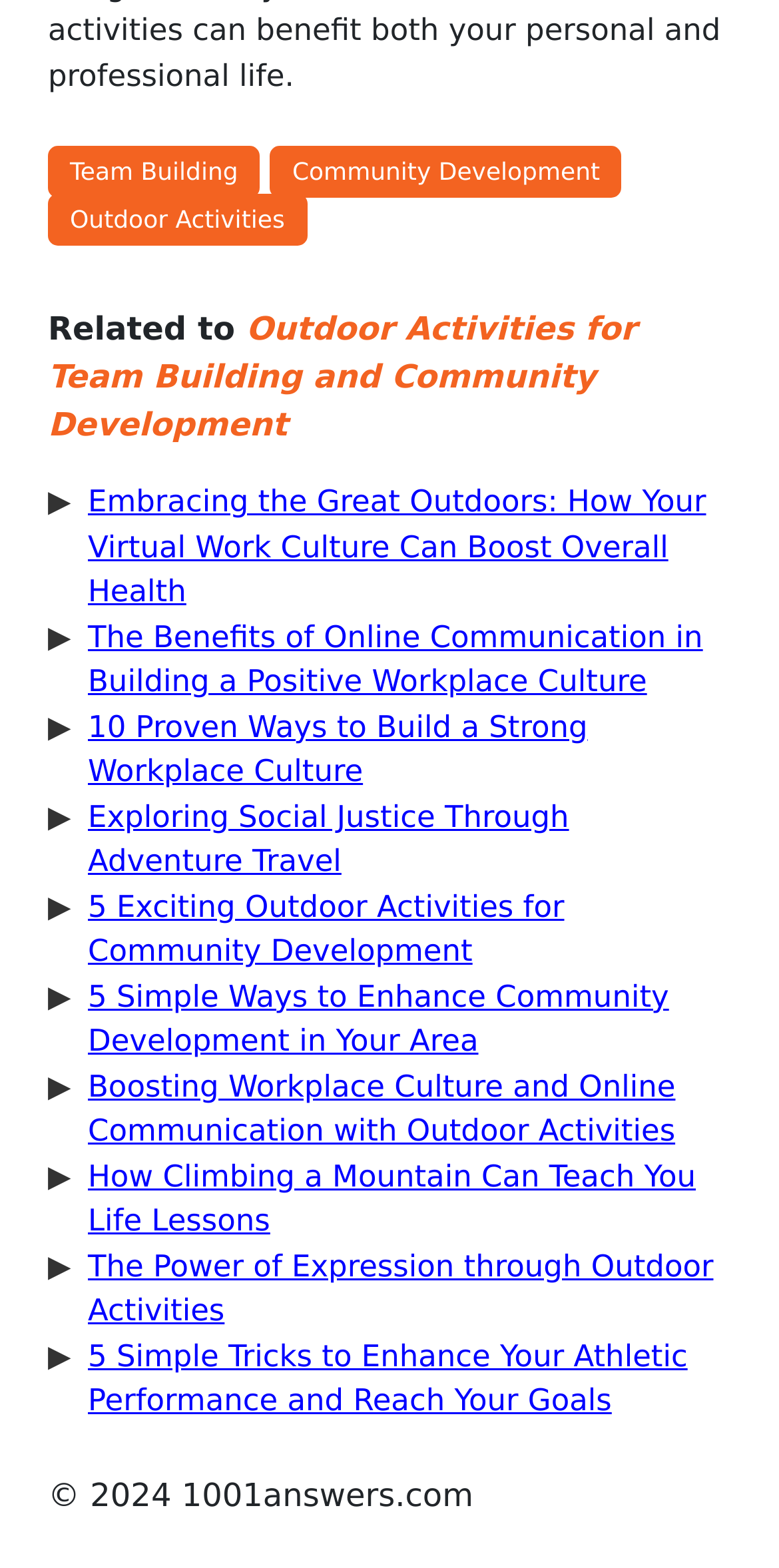Please locate the bounding box coordinates of the element that should be clicked to achieve the given instruction: "Explore 5 Exciting Outdoor Activities for Community Development".

[0.113, 0.567, 0.724, 0.618]